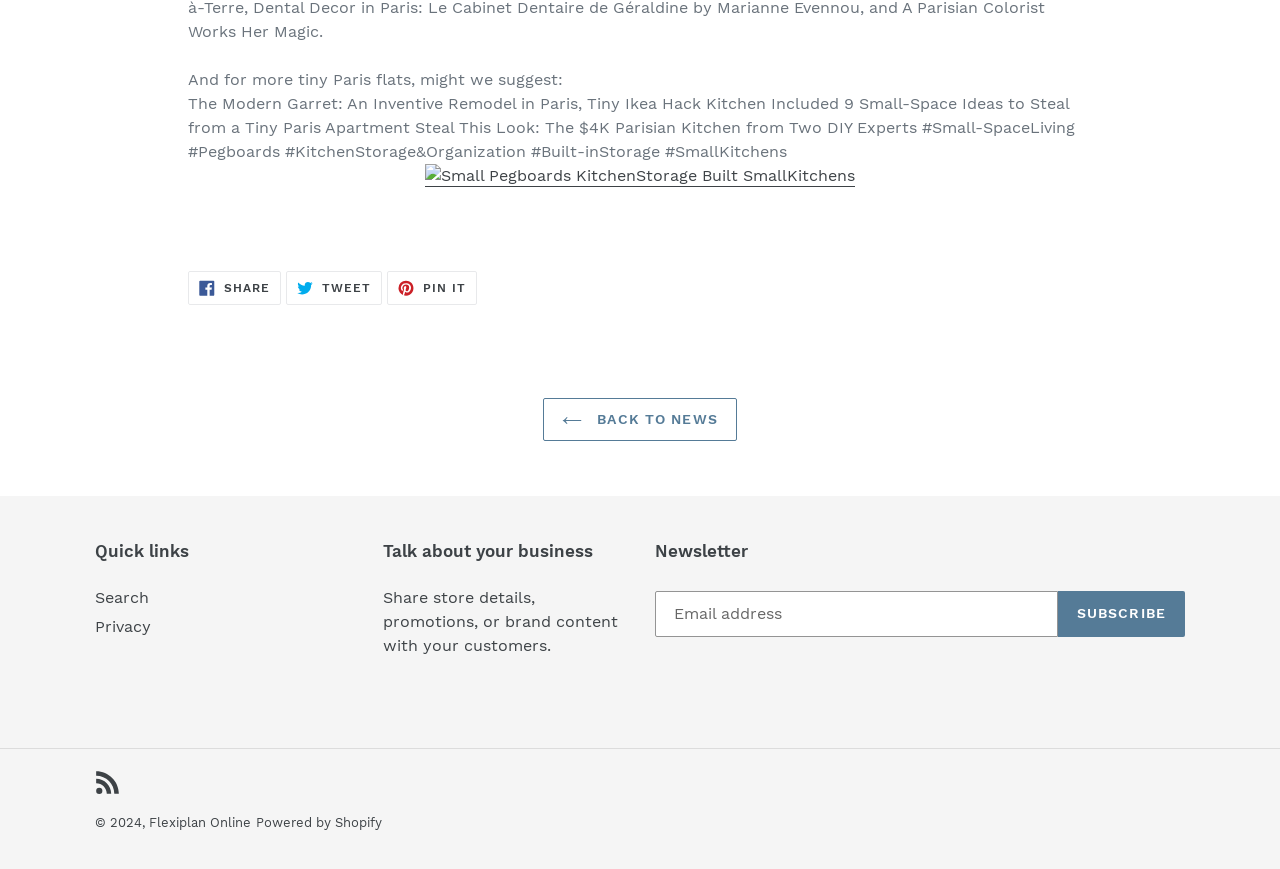Extract the bounding box coordinates of the UI element described: "Interesting". Provide the coordinates in the format [left, top, right, bottom] with values ranging from 0 to 1.

None